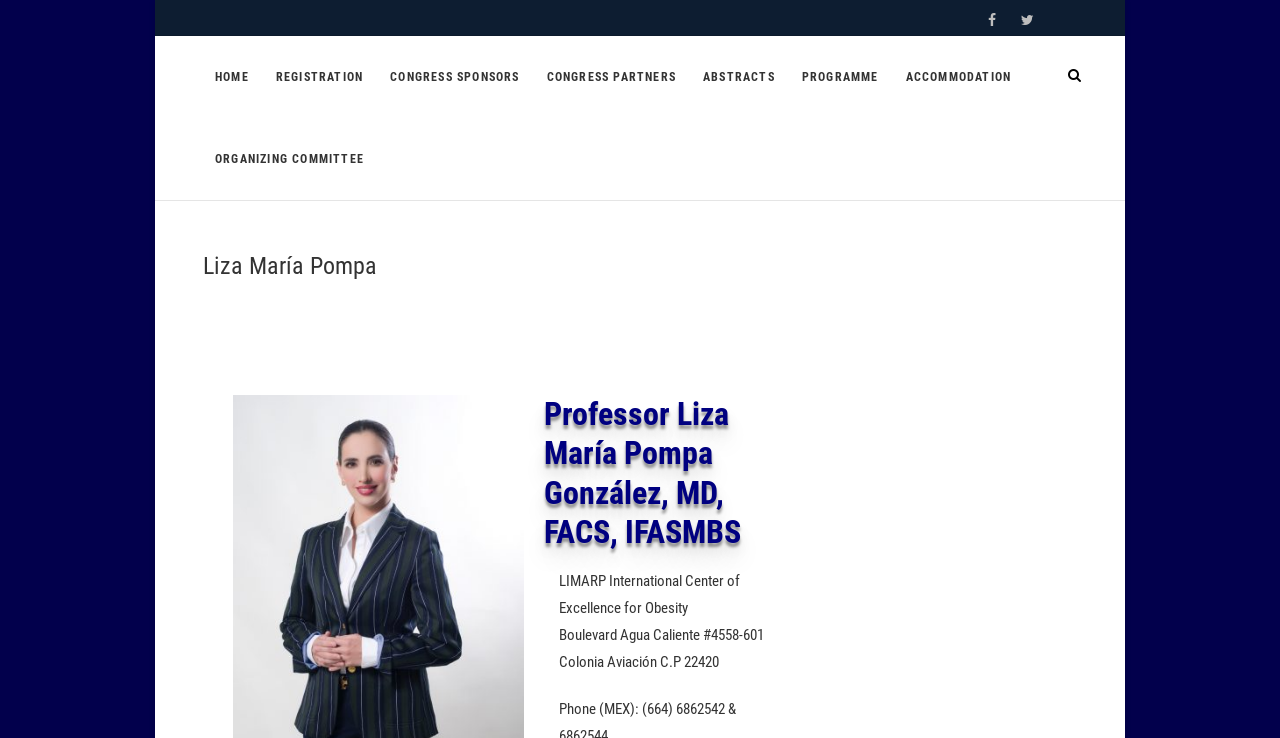Please find the bounding box coordinates of the element that needs to be clicked to perform the following instruction: "Check Congress Programme". The bounding box coordinates should be four float numbers between 0 and 1, represented as [left, top, right, bottom].

[0.617, 0.049, 0.696, 0.16]